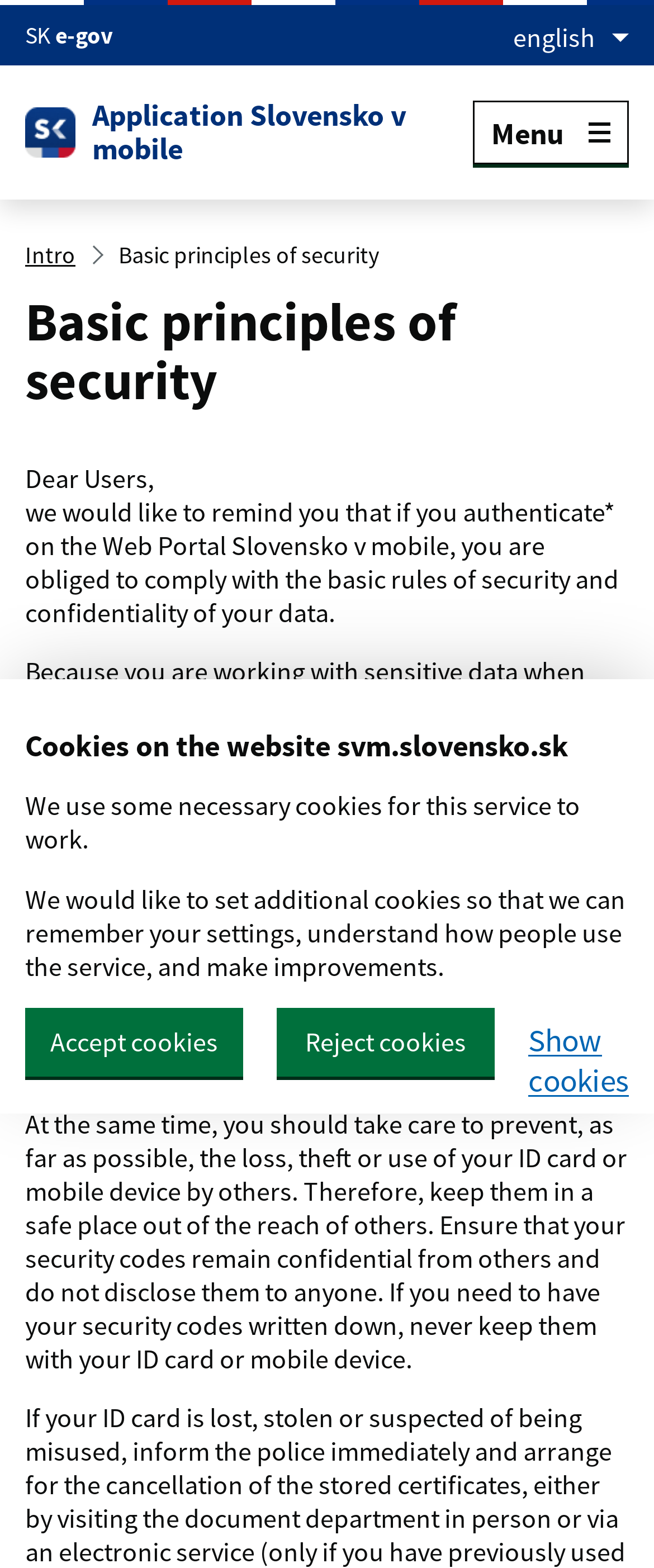Extract the bounding box for the UI element that matches this description: "Reject cookies".

[0.423, 0.643, 0.756, 0.687]